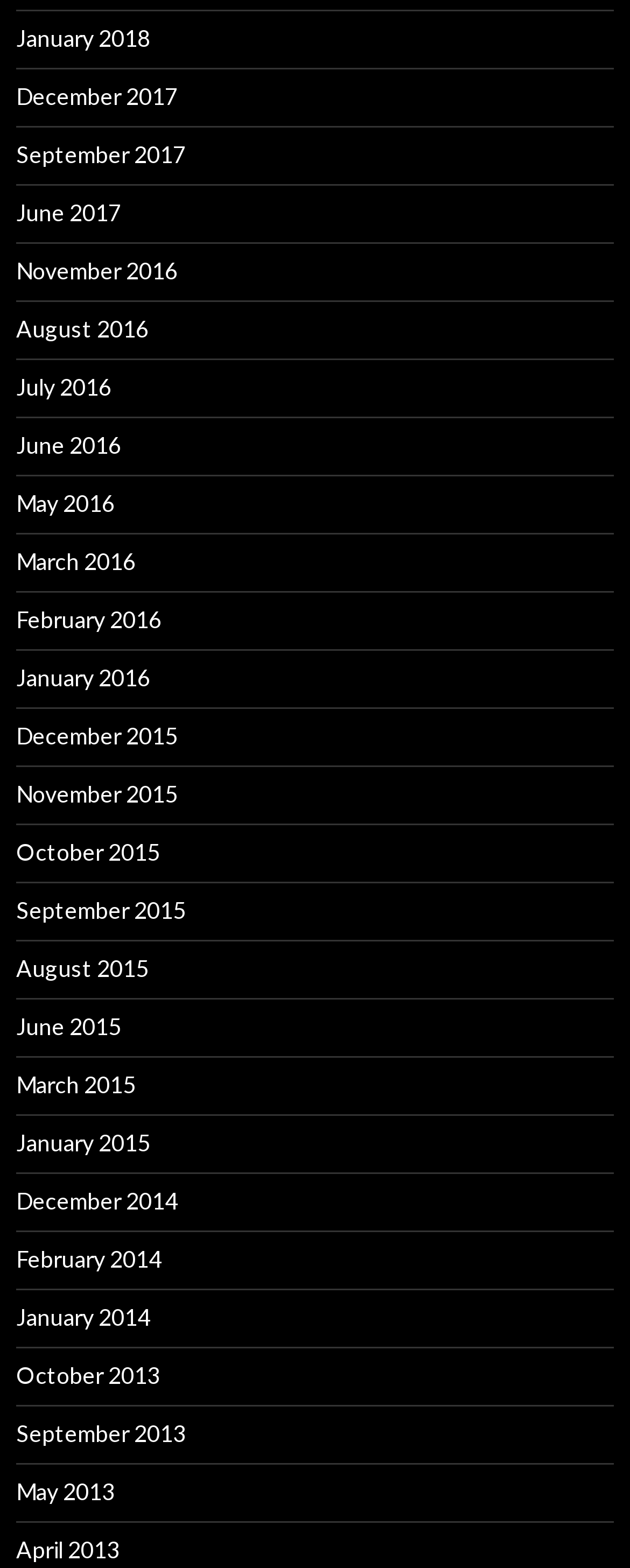Could you determine the bounding box coordinates of the clickable element to complete the instruction: "view January 2018"? Provide the coordinates as four float numbers between 0 and 1, i.e., [left, top, right, bottom].

[0.026, 0.015, 0.238, 0.033]